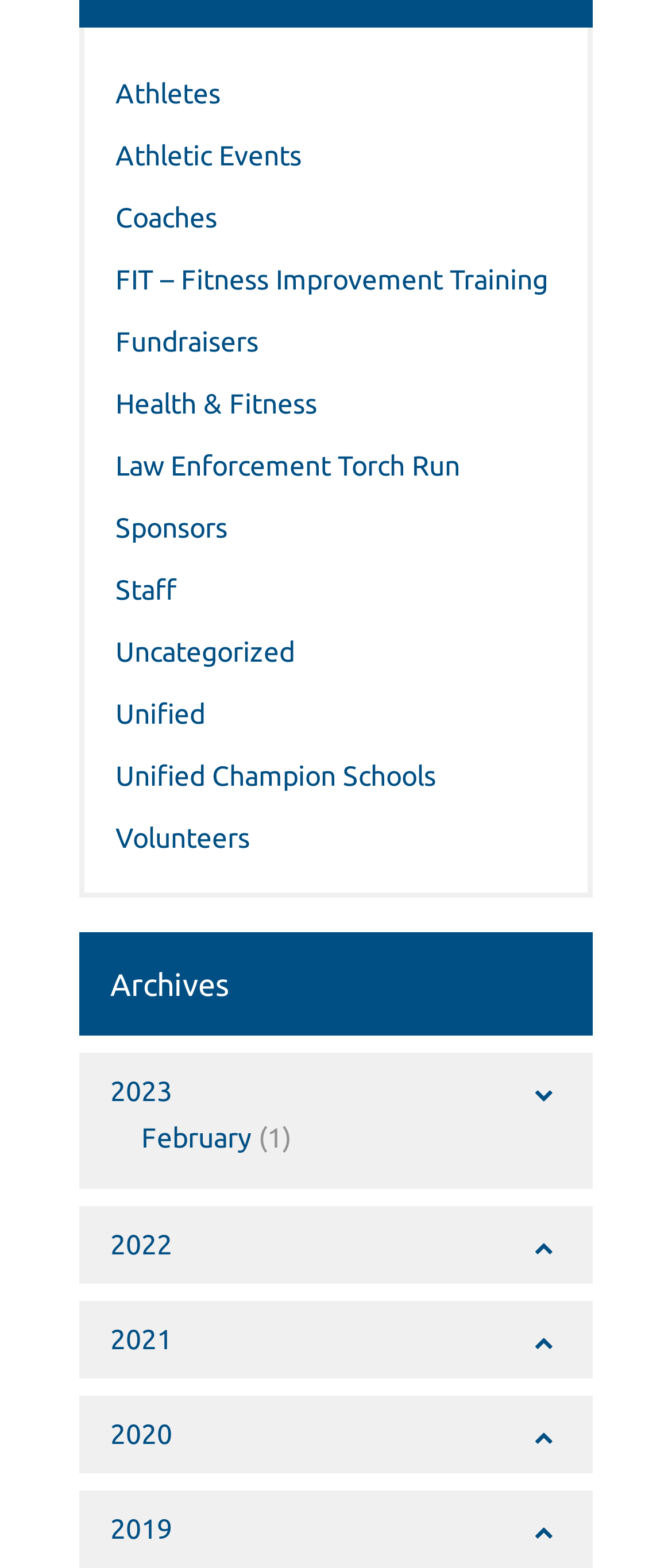Given the element description, predict the bounding box coordinates in the format (top-left x, top-left y, bottom-right x, bottom-right y). Make sure all values are between 0 and 1. Here is the element description: Athletic Events

[0.172, 0.089, 0.449, 0.109]